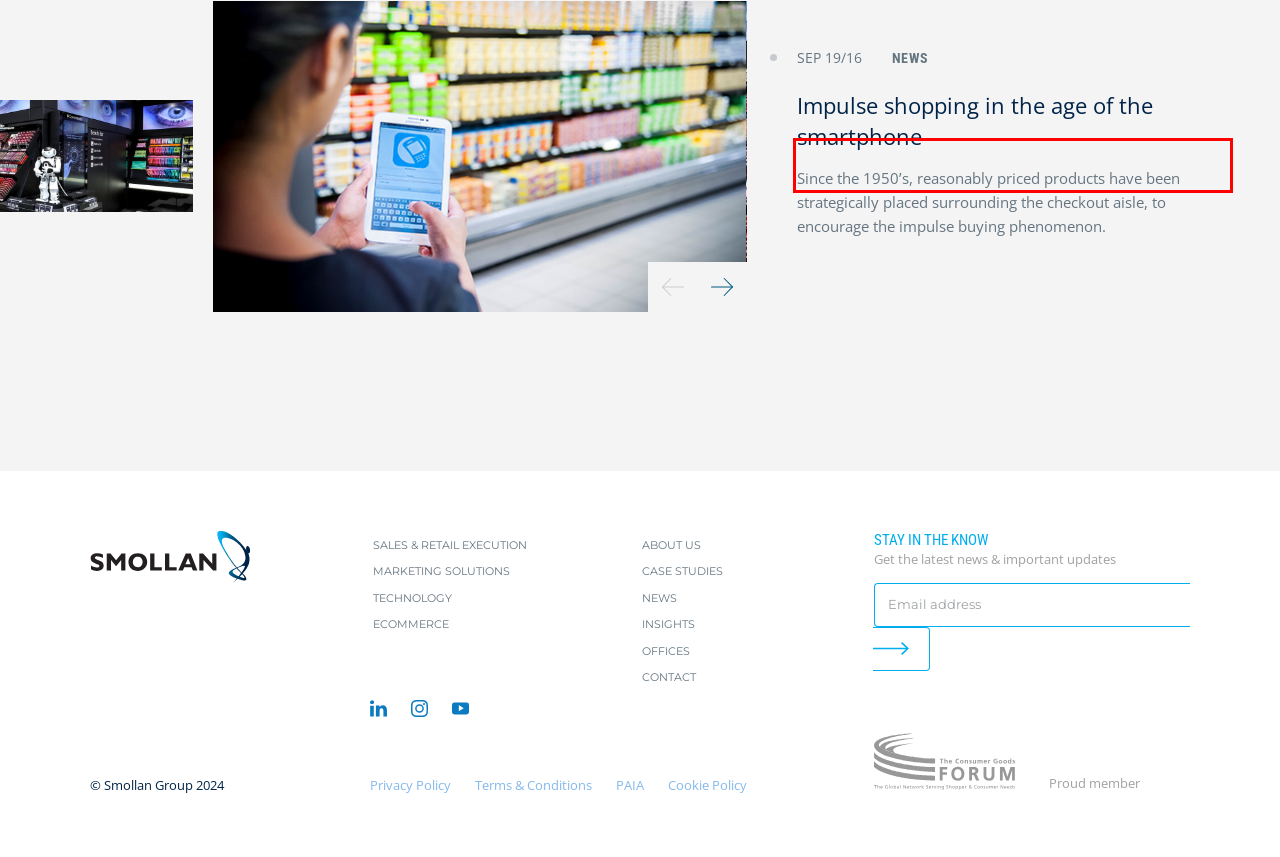Identify the text inside the red bounding box on the provided webpage screenshot by performing OCR.

In order to build the store of the future, it is critical for retailers to address the urgent need to reinvent the physical store.